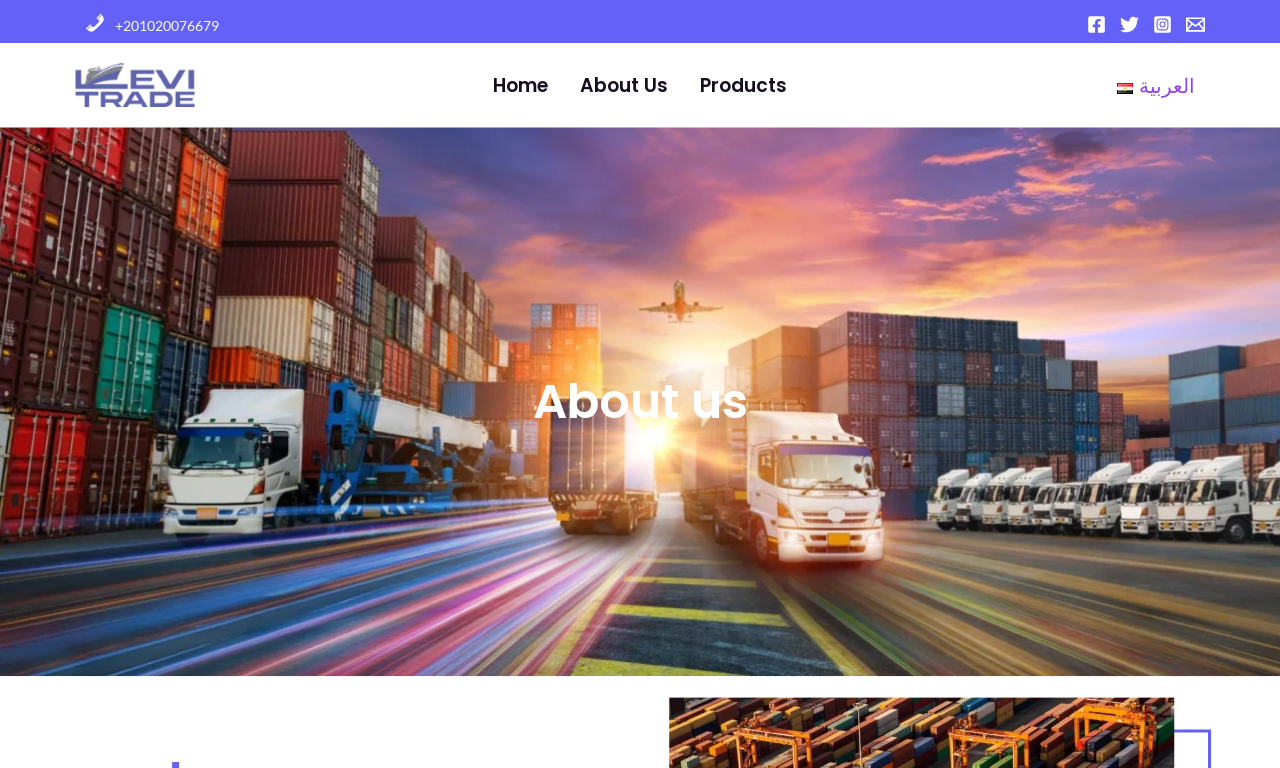Find the bounding box coordinates of the element to click in order to complete this instruction: "Visit Home page". The bounding box coordinates must be four float numbers between 0 and 1, denoted as [left, top, right, bottom].

[0.373, 0.093, 0.441, 0.132]